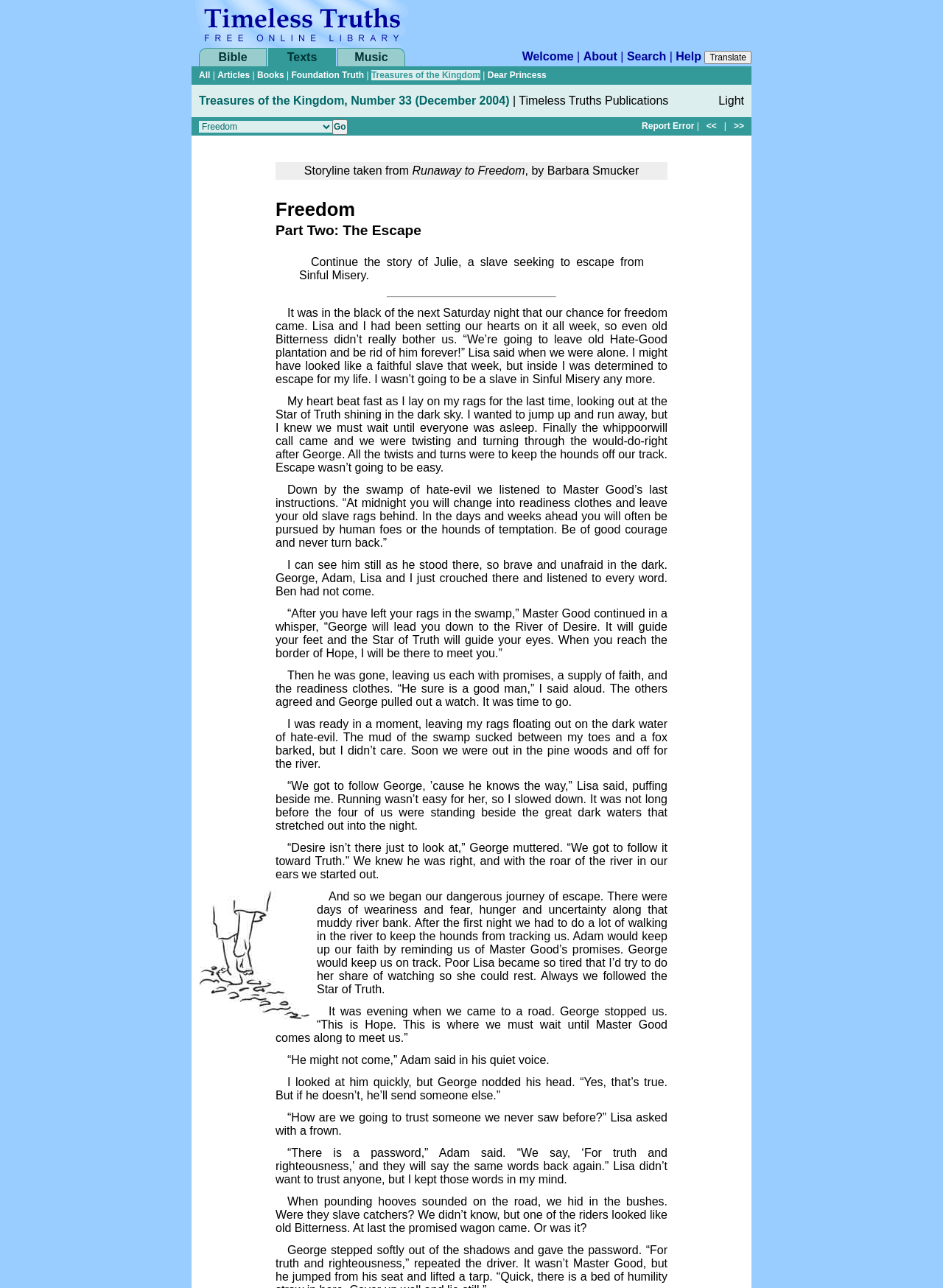How many links are there in the top navigation bar?
Look at the screenshot and respond with one word or a short phrase.

9